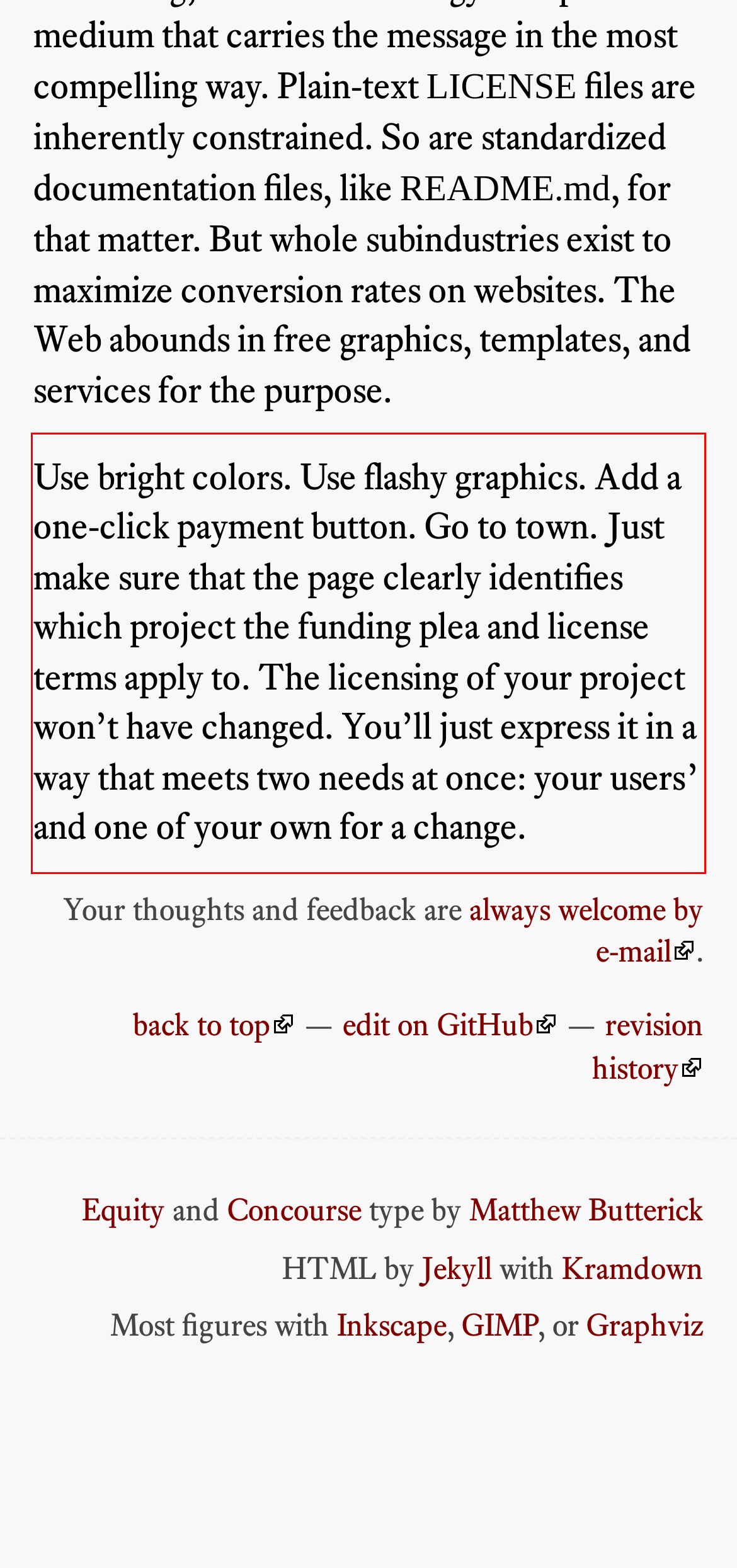Please examine the screenshot of the webpage and read the text present within the red rectangle bounding box.

Use bright colors. Use flashy graphics. Add a one-click payment button. Go to town. Just make sure that the page clearly identifies which project the funding plea and license terms apply to. The licensing of your project won’t have changed. You’ll just express it in a way that meets two needs at once: your users’ and one of your own for a change.